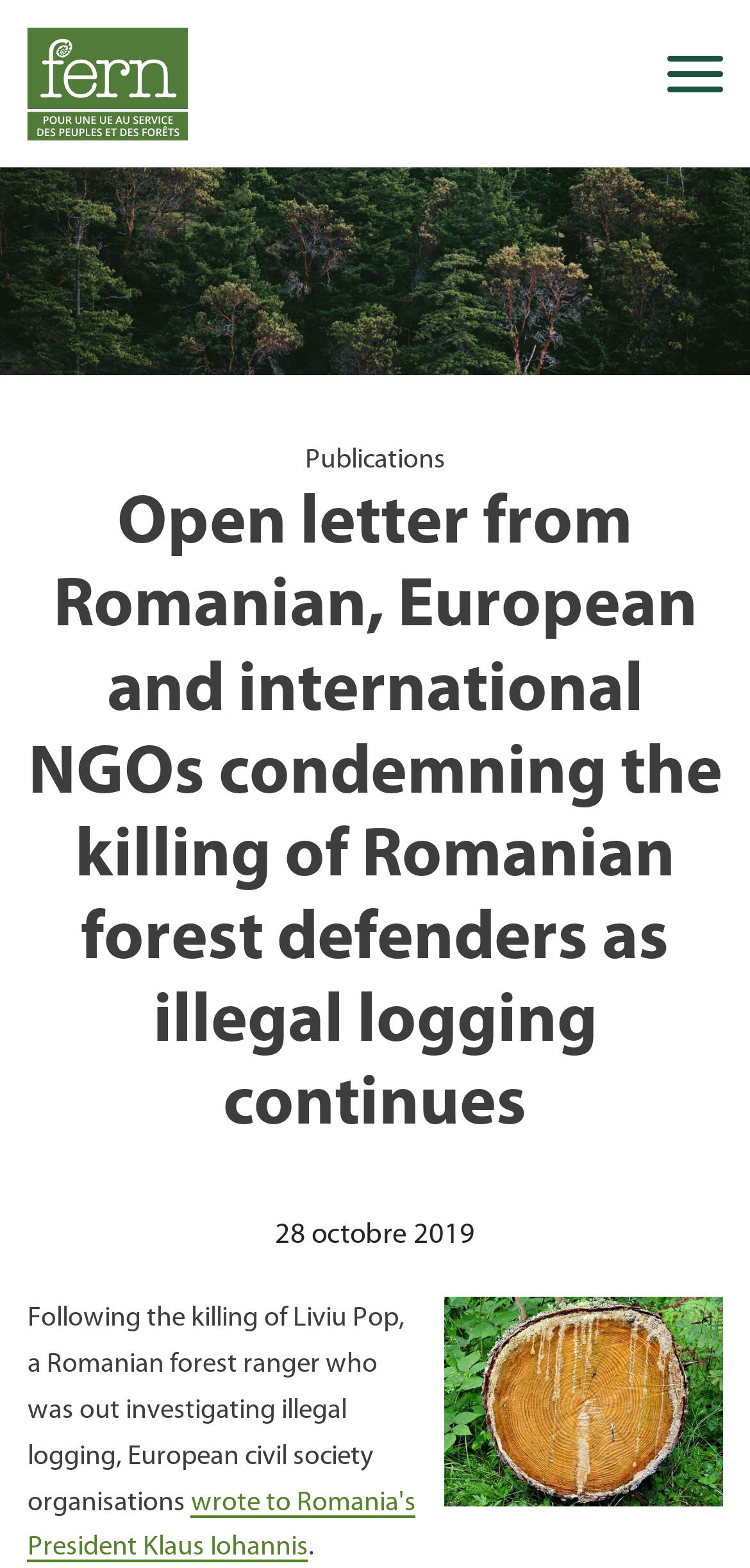What is the purpose of the button?
Answer with a single word or short phrase according to what you see in the image.

Recherche